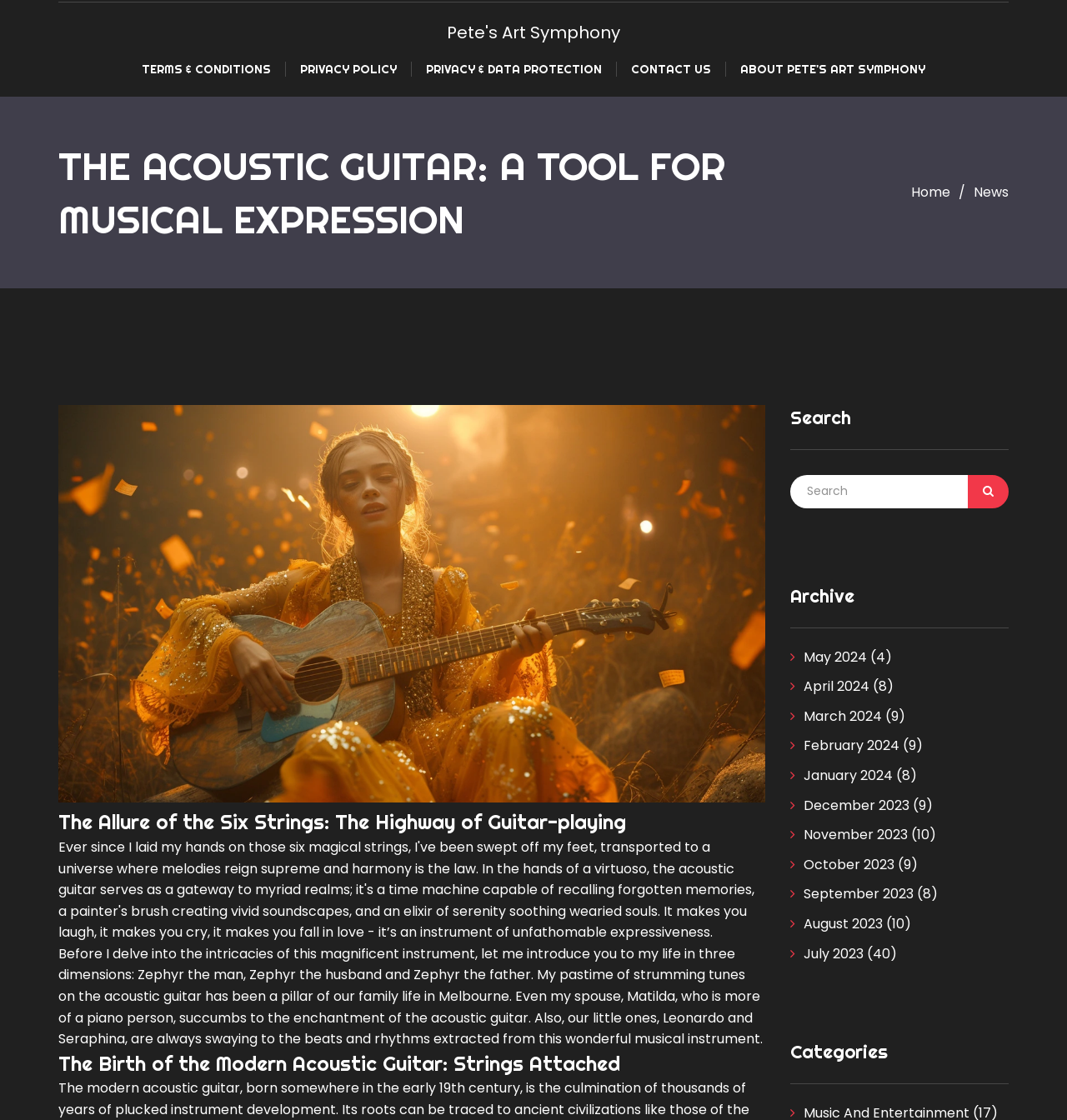Please determine the bounding box coordinates for the UI element described as: "Home".

[0.854, 0.163, 0.891, 0.18]